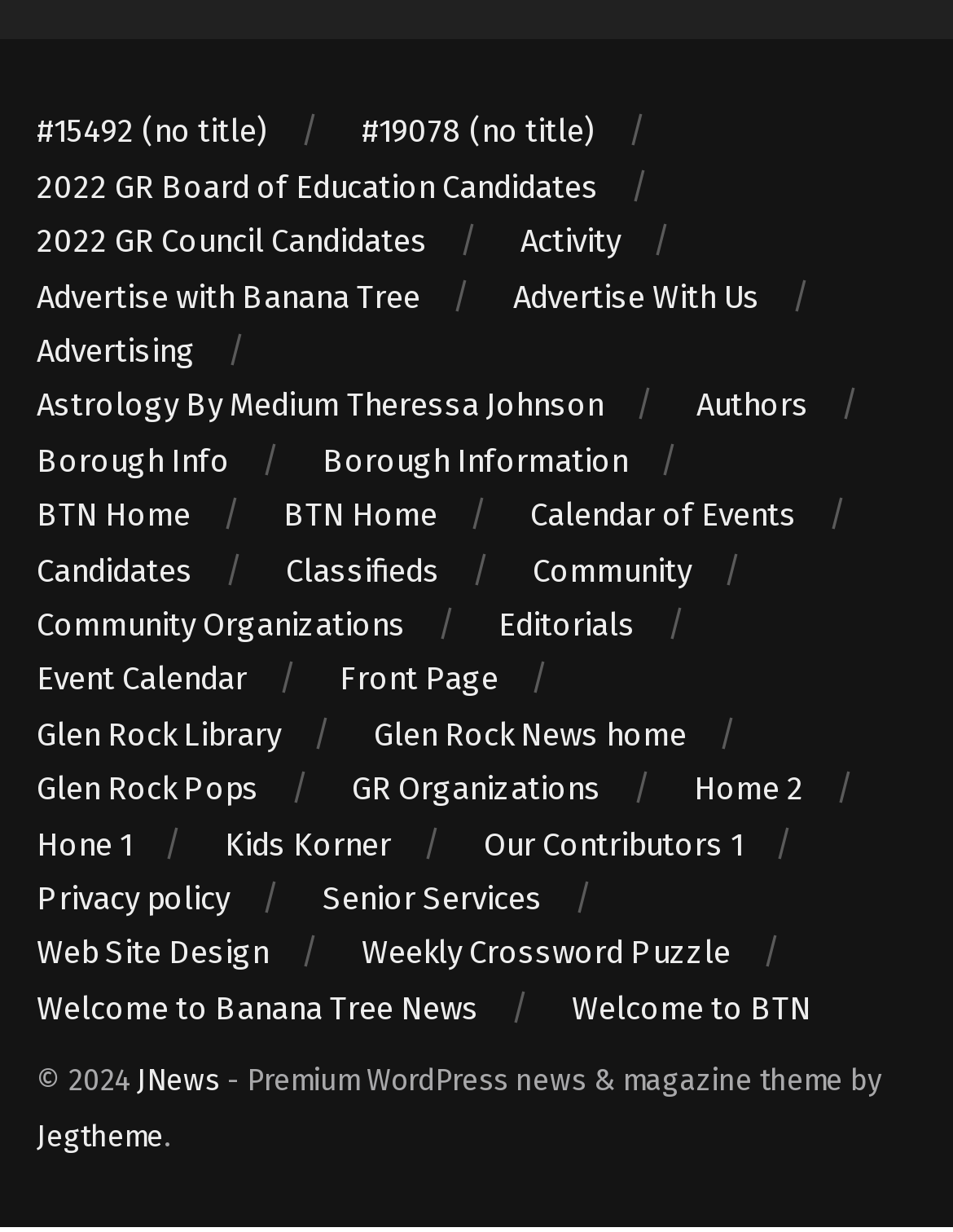Show the bounding box coordinates for the HTML element described as: "Advertise With Us".

[0.538, 0.229, 0.797, 0.259]